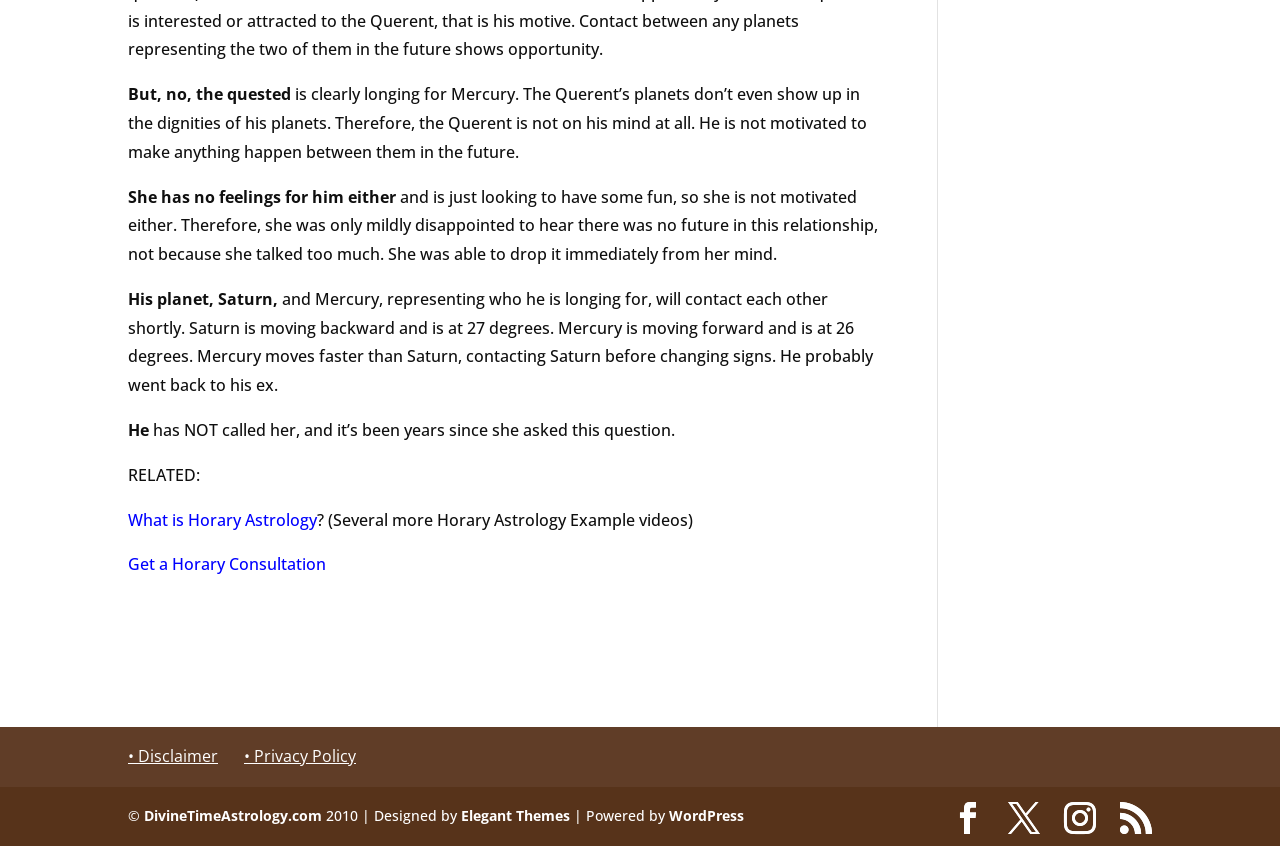Identify the bounding box coordinates of the clickable region necessary to fulfill the following instruction: "Visit Disclaimer page". The bounding box coordinates should be four float numbers between 0 and 1, i.e., [left, top, right, bottom].

[0.1, 0.881, 0.17, 0.907]